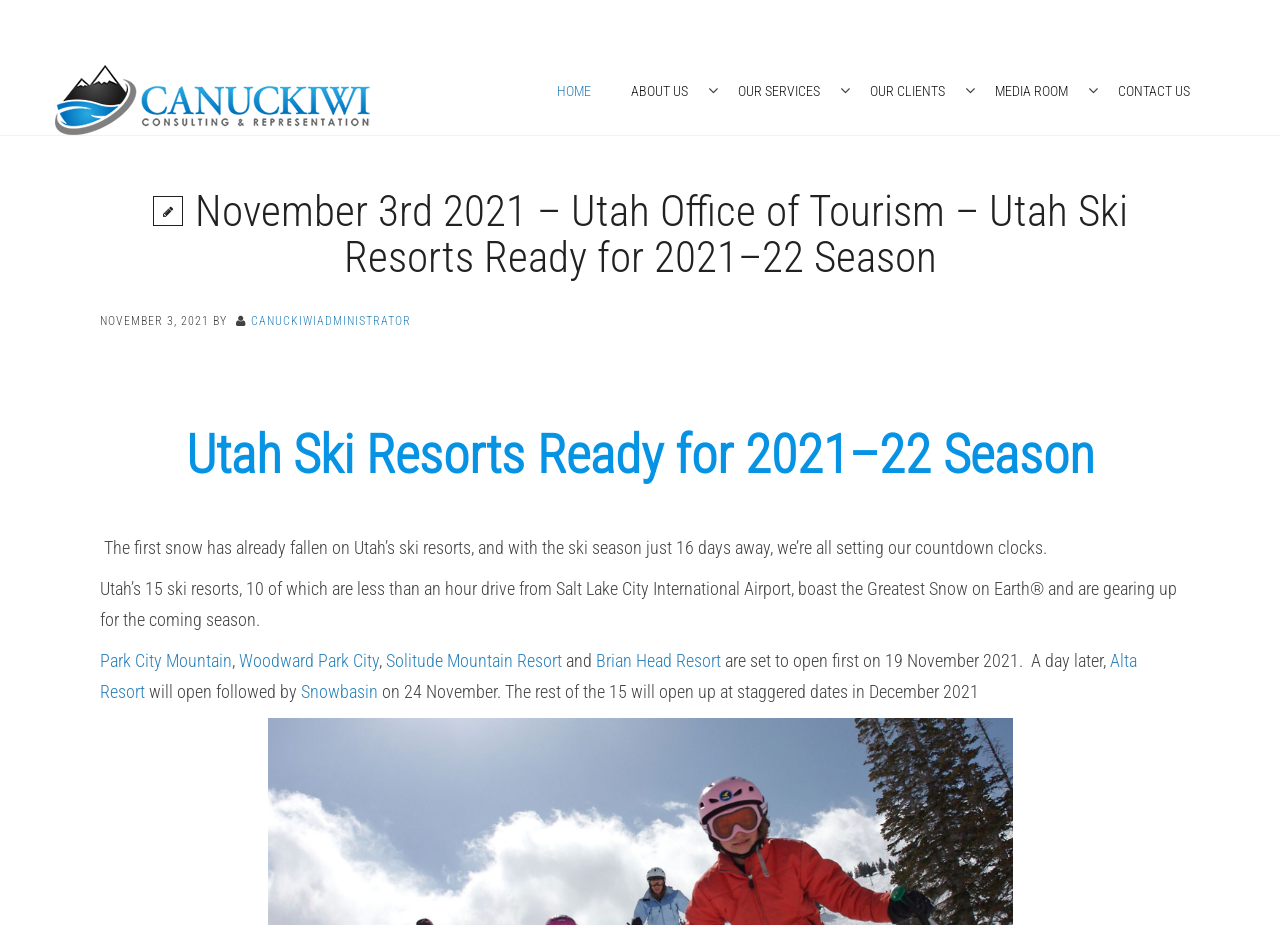Provide the bounding box for the UI element matching this description: "Money".

None